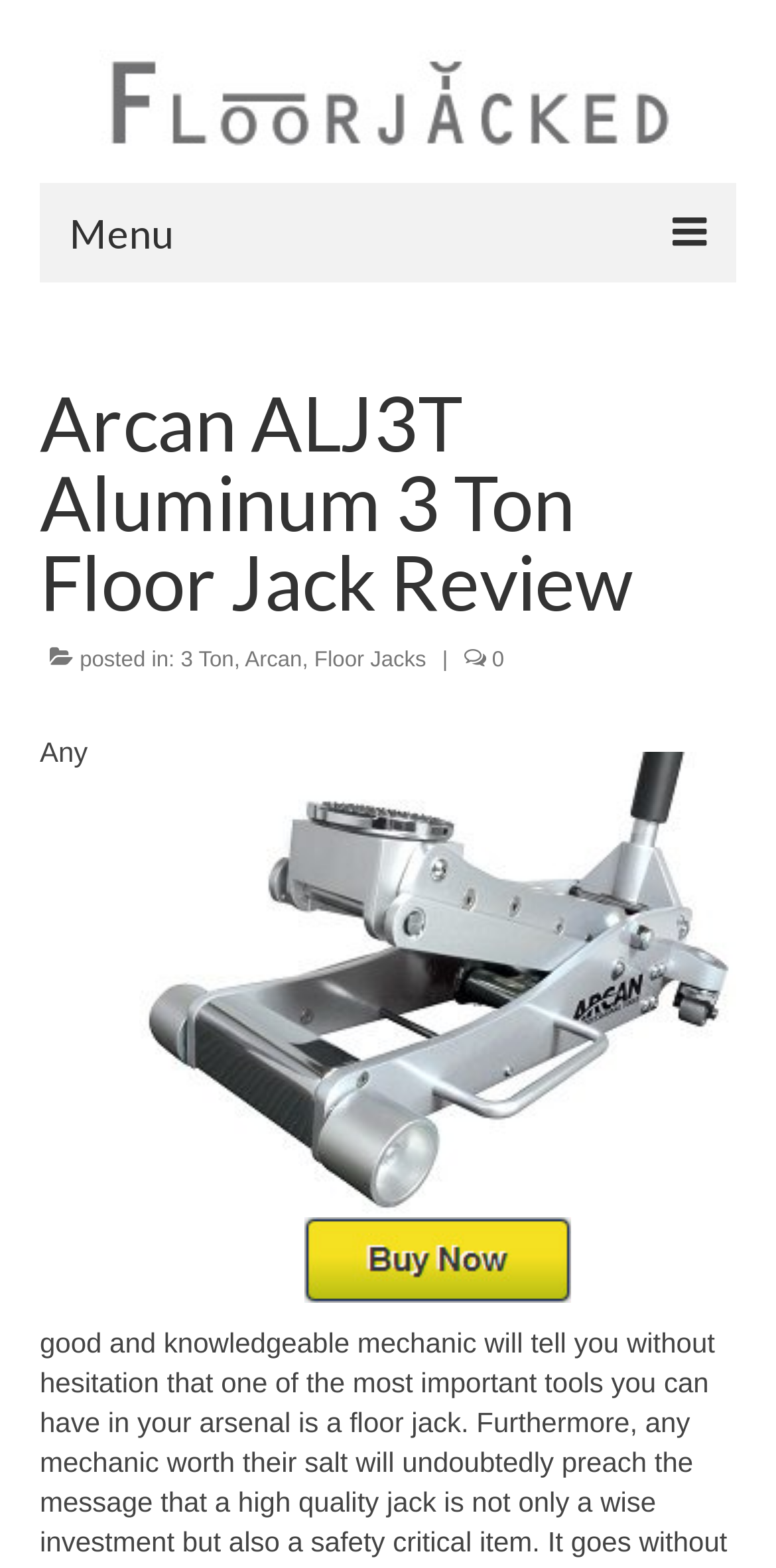What is the brand of the floor jack being reviewed?
Could you give a comprehensive explanation in response to this question?

I determined the answer by looking at the link element with the text 'Arcan' in the heading section, which suggests that it is the brand of the floor jack being reviewed.